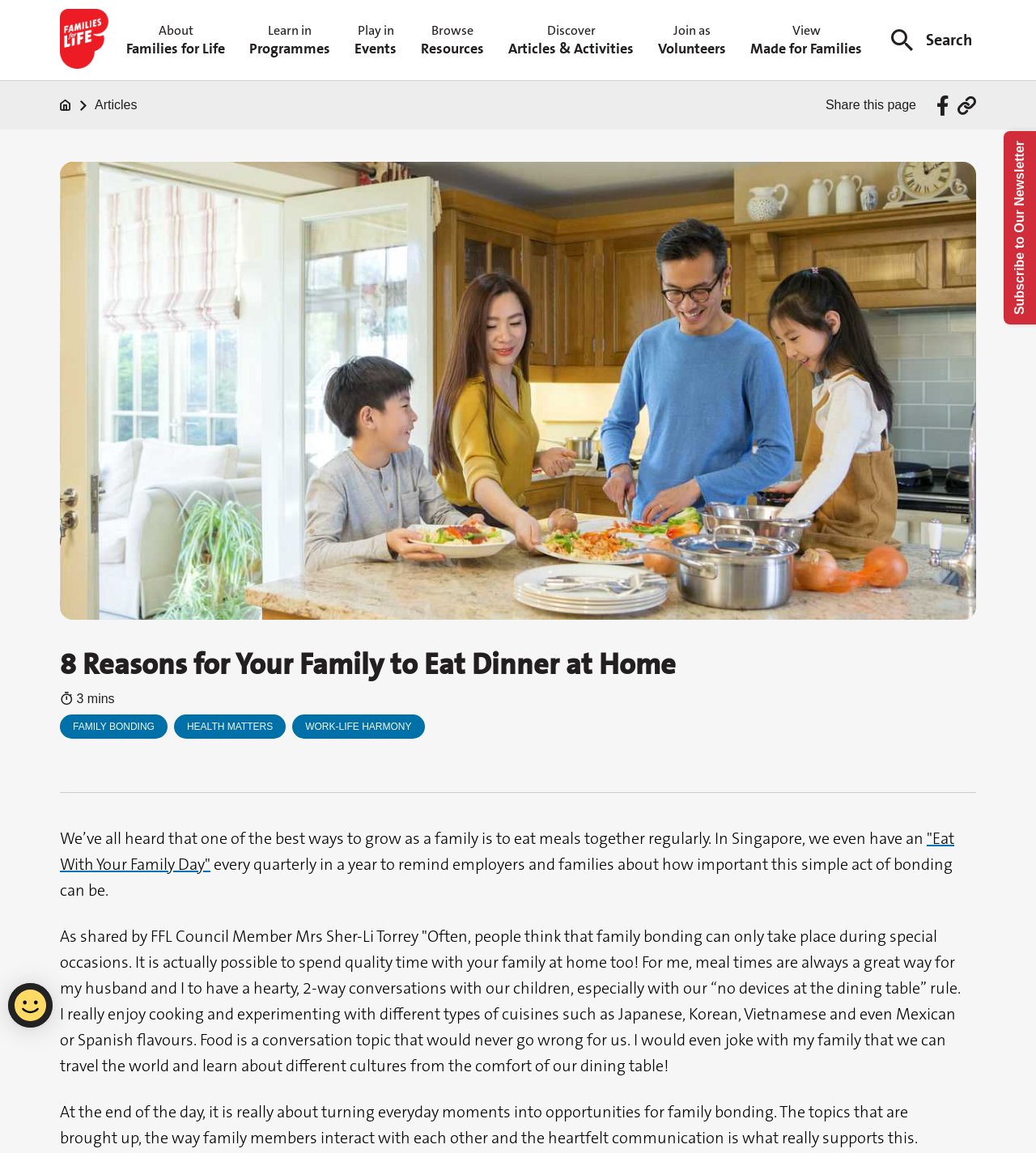Please analyze the image and provide a thorough answer to the question:
How many buttons are on the webpage?

I searched the webpage for buttons and found four: 'Search', 'Share via Facebook', 'Share via URL Link', and 'Help us improve popup'.